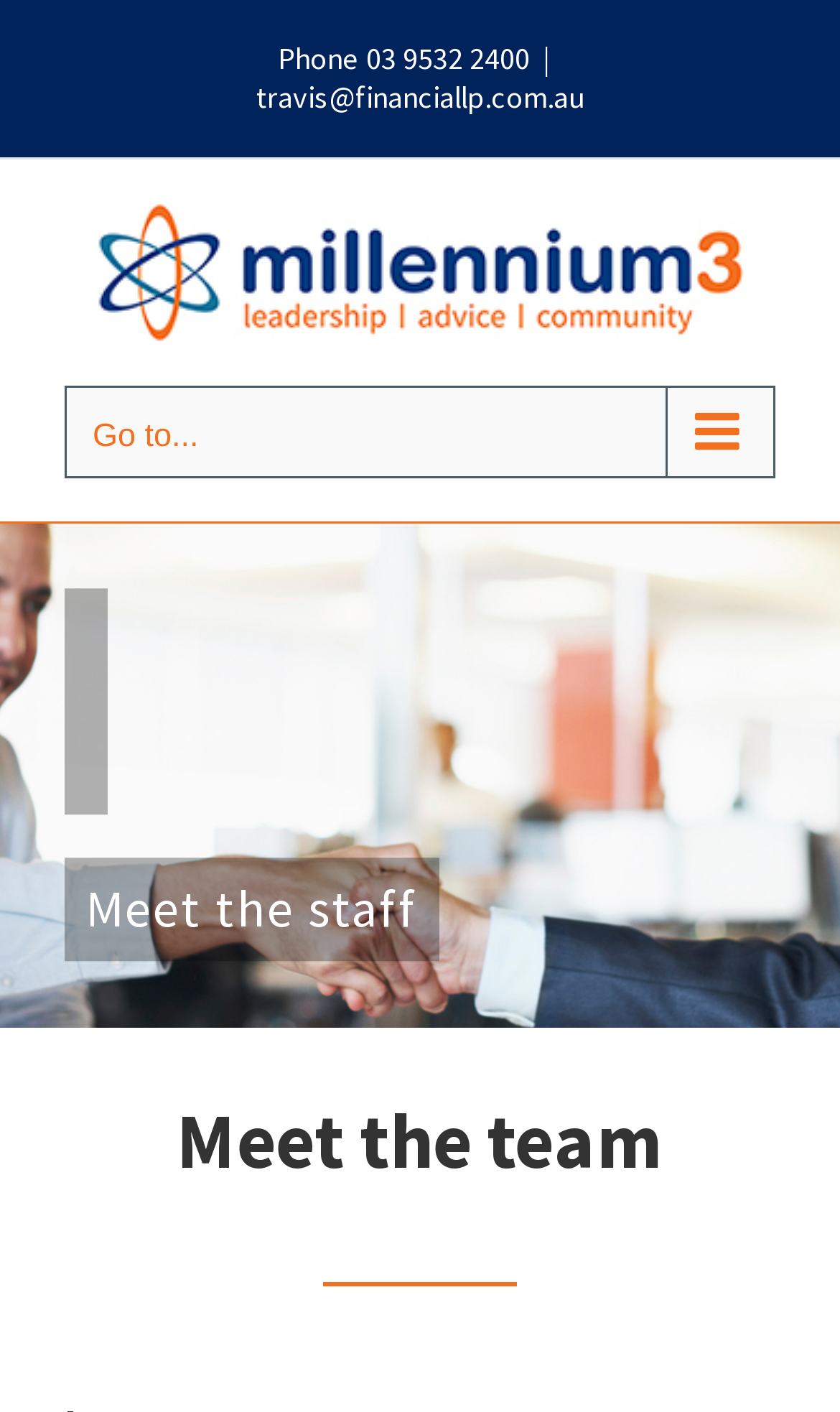Identify the bounding box coordinates for the UI element described as follows: alt="Financial Lifestyle Planning Logo". Use the format (top-left x, top-left y, bottom-right x, bottom-right y) and ensure all values are floating point numbers between 0 and 1.

[0.077, 0.143, 0.923, 0.242]